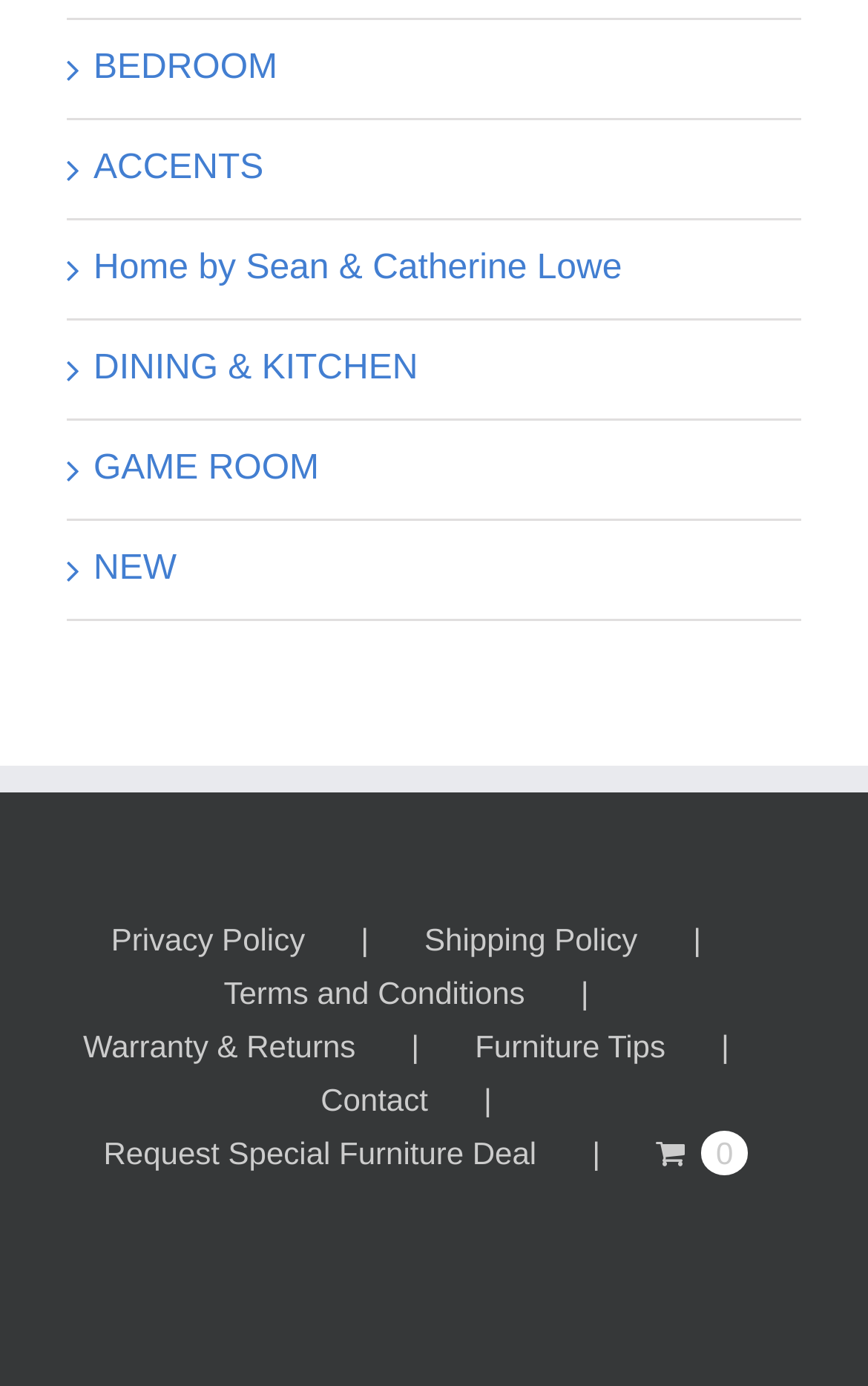Locate the bounding box coordinates of the element I should click to achieve the following instruction: "Go to Home by Sean & Catherine Lowe".

[0.108, 0.179, 0.717, 0.207]